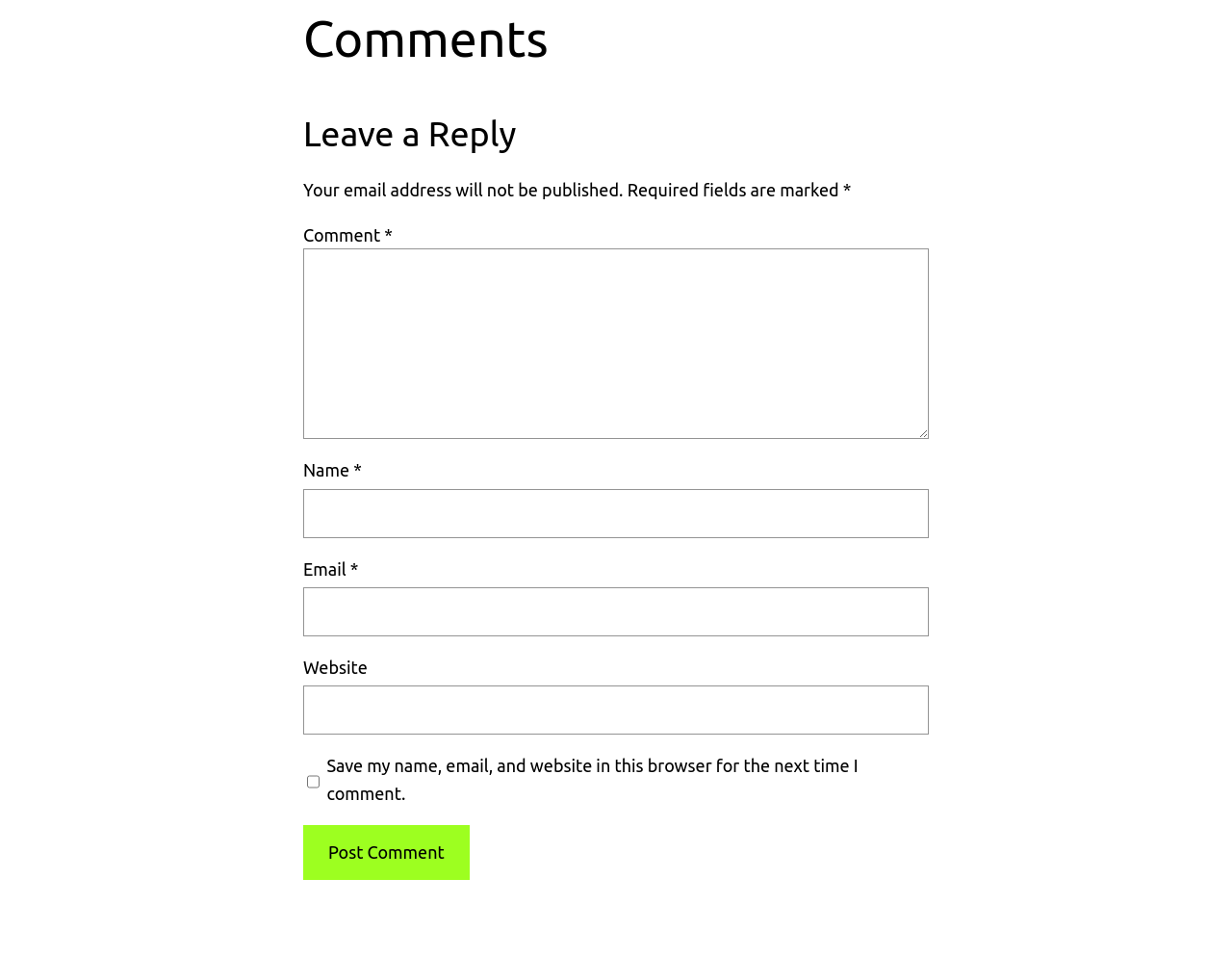Using the format (top-left x, top-left y, bottom-right x, bottom-right y), and given the element description, identify the bounding box coordinates within the screenshot: parent_node: Comment * name="comment"

[0.246, 0.26, 0.754, 0.46]